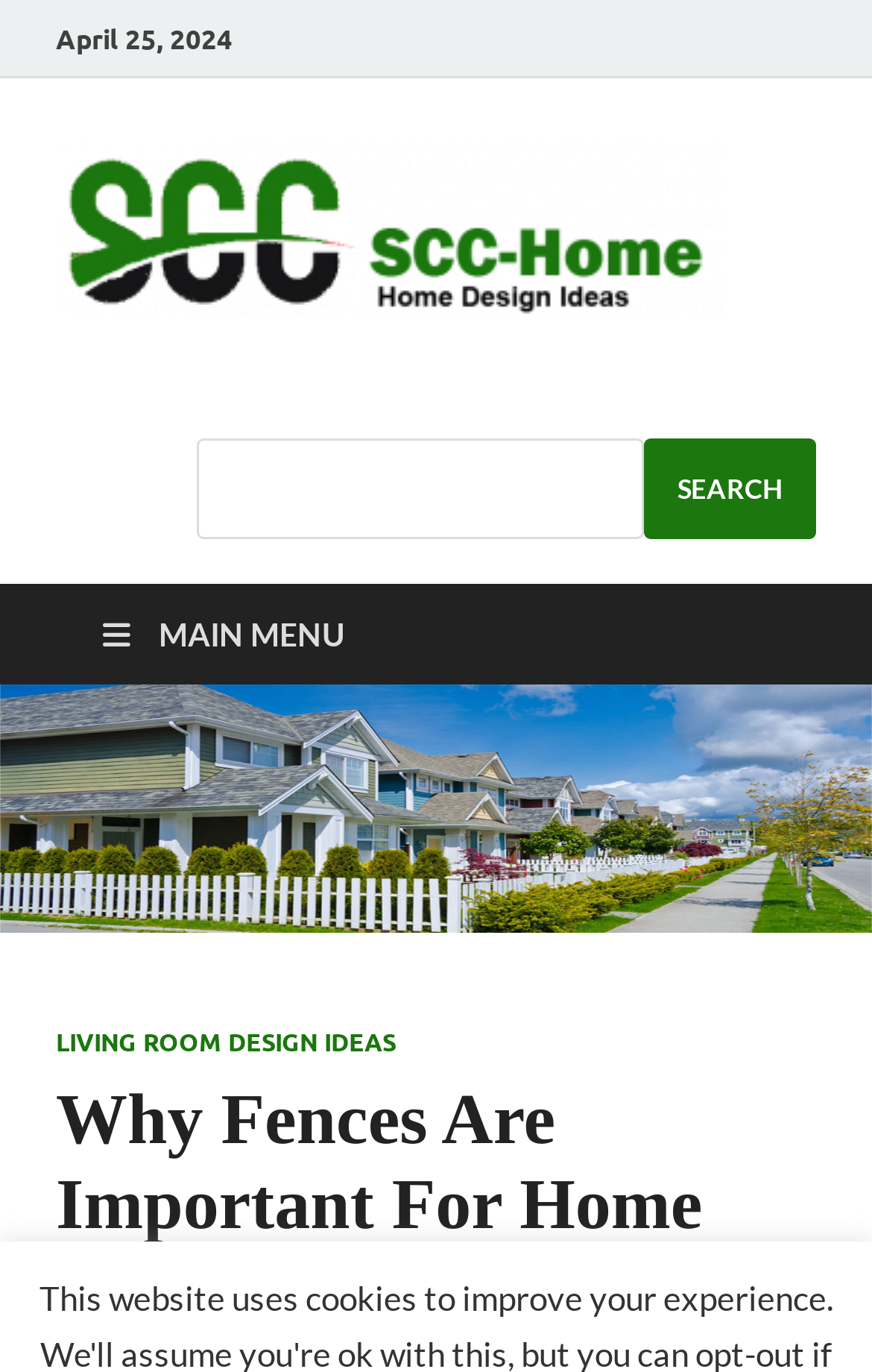Provide a one-word or short-phrase response to the question:
What is the category of the article?

Home Design Ideas